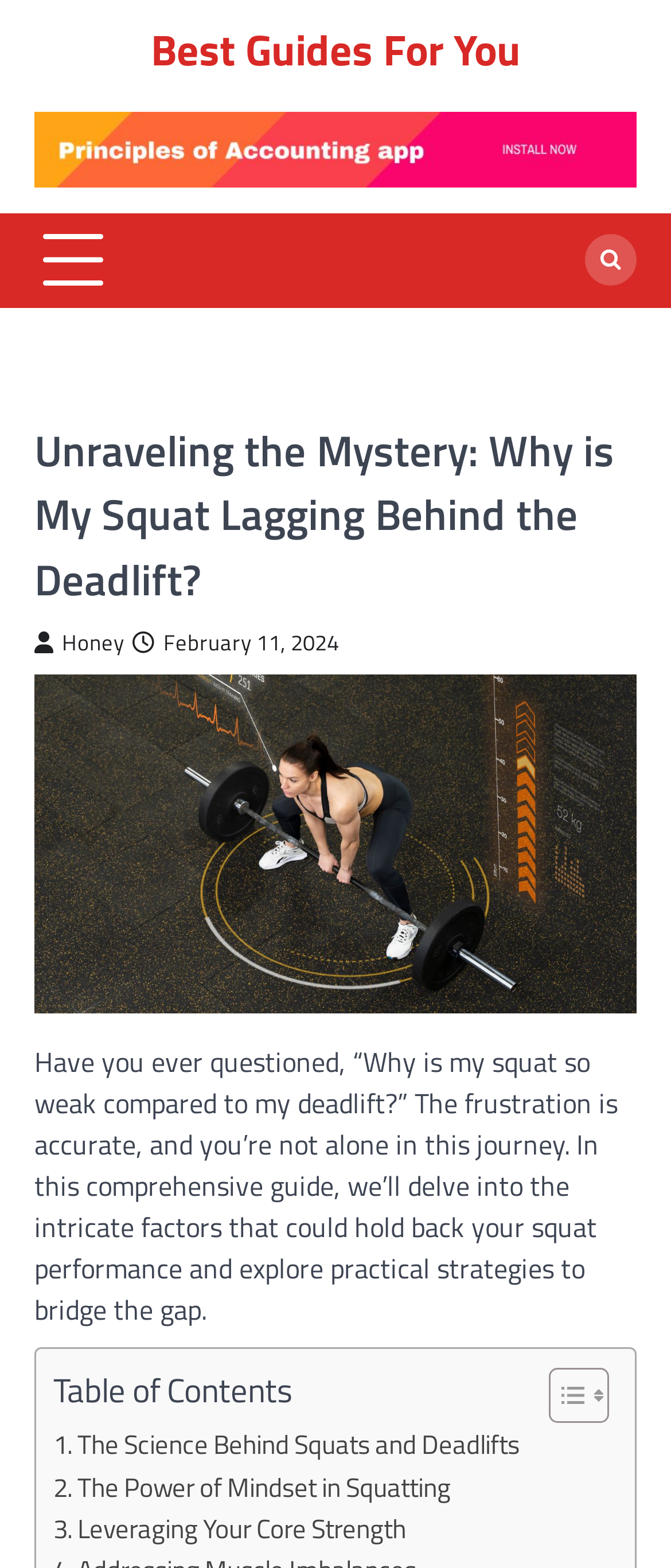What is the image below the main heading?
Look at the image and answer with only one word or phrase.

Squat and deadlift image